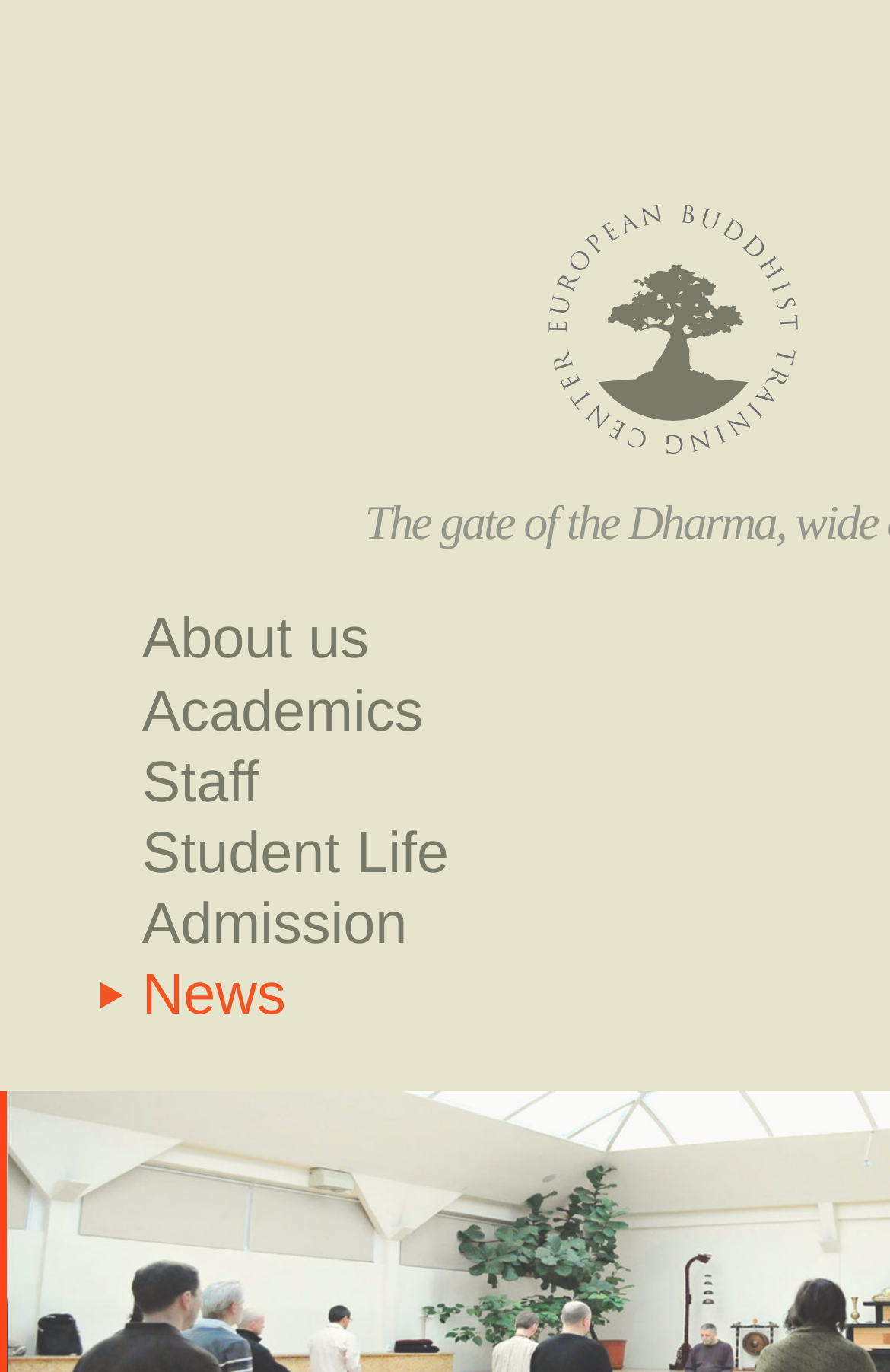What is the position of the 'Academics' link?
Based on the image, provide a one-word or brief-phrase response.

Second